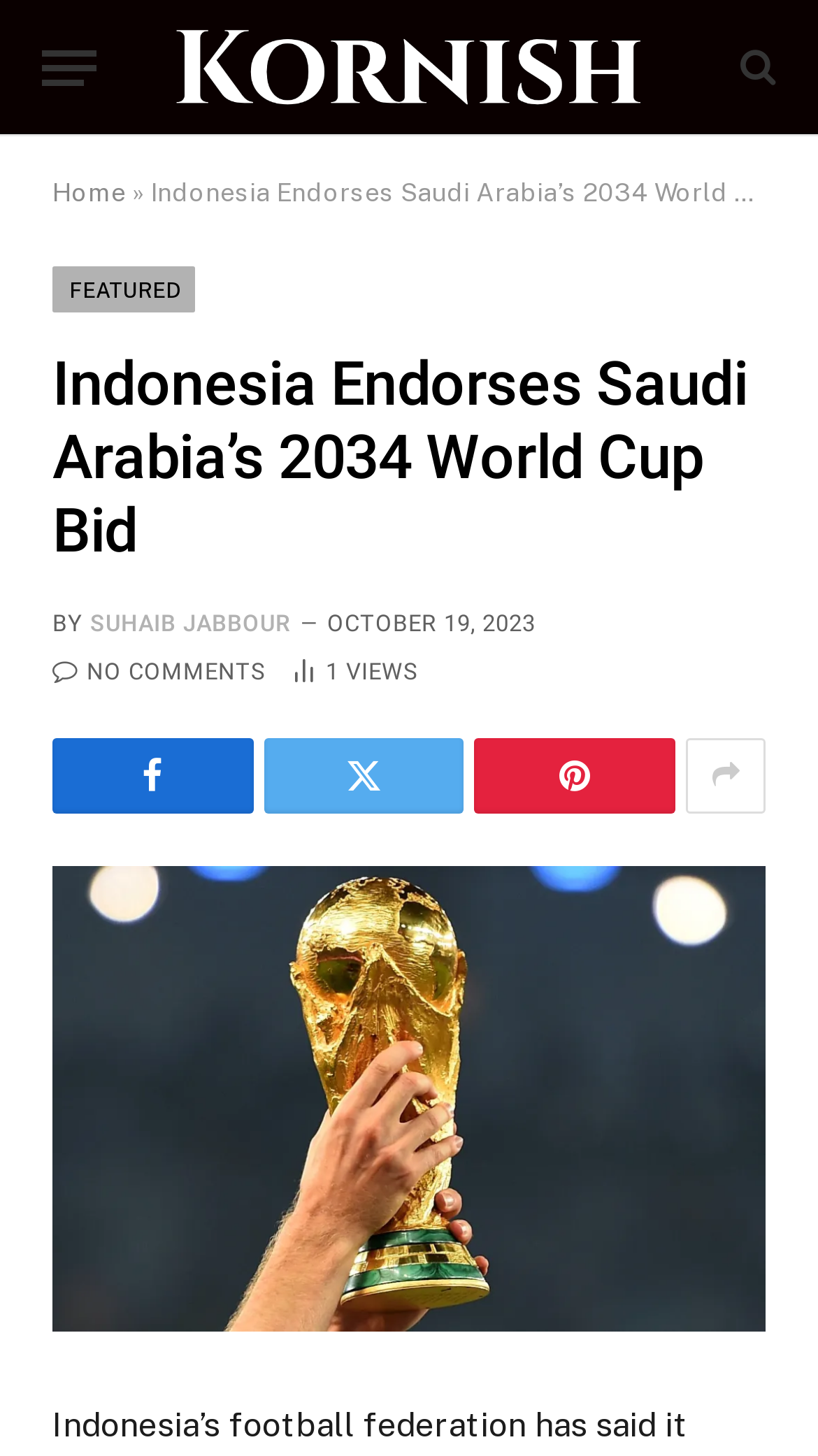Describe all the significant parts and information present on the webpage.

The webpage appears to be a news article page. At the top left, there is a button labeled "Menu". Next to it, there is a link to the website's logo, "Kornish", which is accompanied by an image of the logo. On the top right, there is a link with a search icon.

Below the top section, there are navigation links, including "Home" and "FEATURED", separated by a right-pointing arrow symbol. The main content of the page is a news article with the title "Indonesia Endorses Saudi Arabia’s 2034 World Cup Bid" in a large font size. The title is positioned near the top of the page, spanning almost the entire width.

Below the title, there is a byline that reads "BY SUHAIB JABBOUR" and a timestamp indicating the article was published on "OCTOBER 19, 2023". There is also a link with a comment icon and a label "NO COMMENTS", as well as a counter showing "1 Article Views".

Further down, there are four social media sharing links, represented by icons, positioned horizontally. Below these icons, there is a large image that takes up most of the page's width, which is likely the main image accompanying the news article. At the very bottom, there is a repetition of the article title, which may be a link to the article itself.